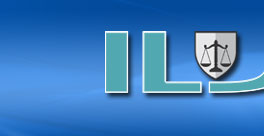What is the purpose of the soft gradient in the background?
Look at the screenshot and respond with a single word or phrase.

Enhance logo's visibility